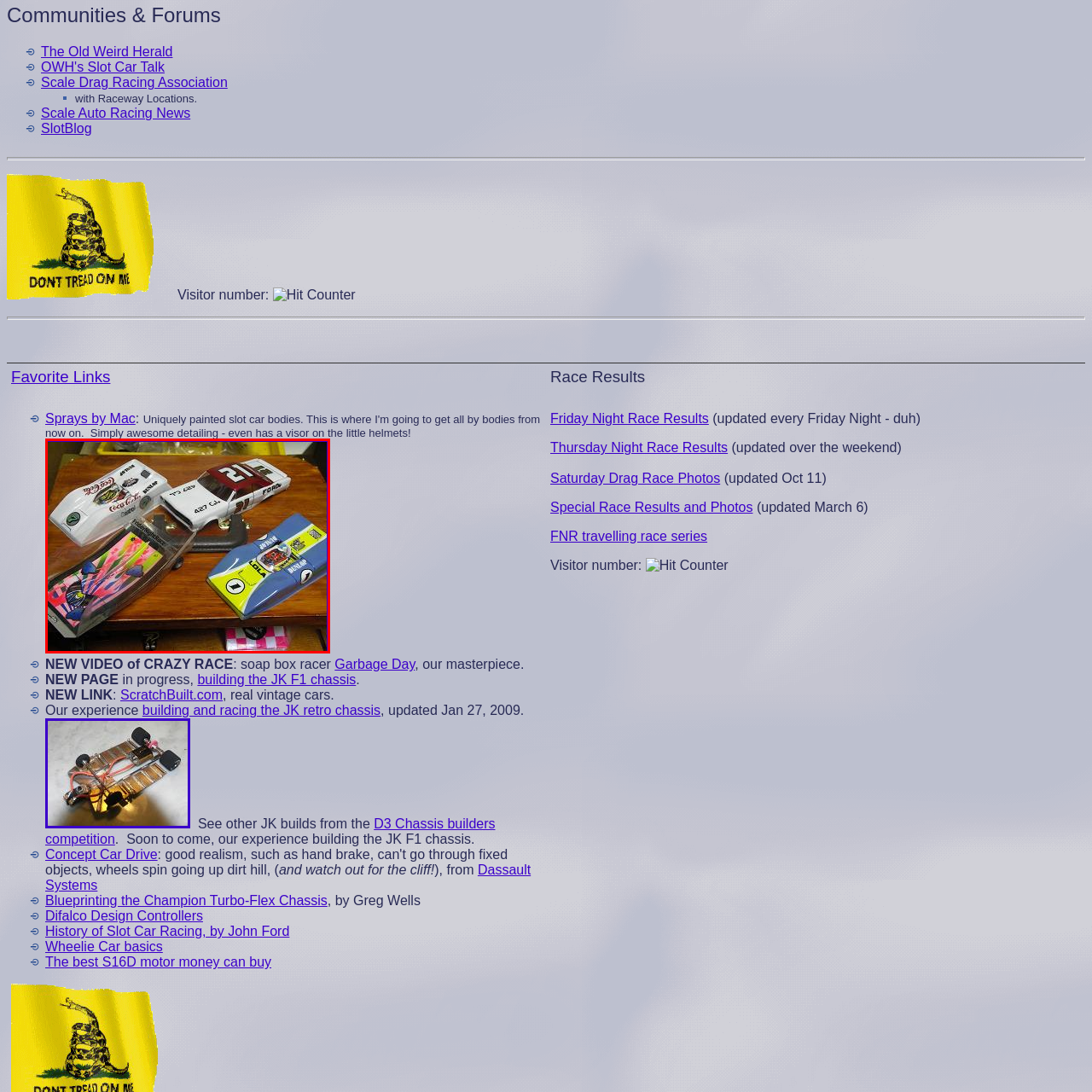Provide a thorough caption for the image that is surrounded by the red boundary.

The image showcases a collection of colorful slot car bodies arranged on a wooden surface. Prominent among them is a white Ford body featuring the number "21," which likely represents a classic NASCAR design. To the left, there's a vividly painted body adorned with pink, yellow, and green patterns, exuding a lively aesthetic. Adjacent to it, another body prominently displays a bright blue color with striking yellow accents, possibly representing a popular racing theme or sponsor. Each of these bodies reflects the creativity and craftsmanship involved in slot car racing, offering a glimpse into the vibrant culture surrounding the hobby.